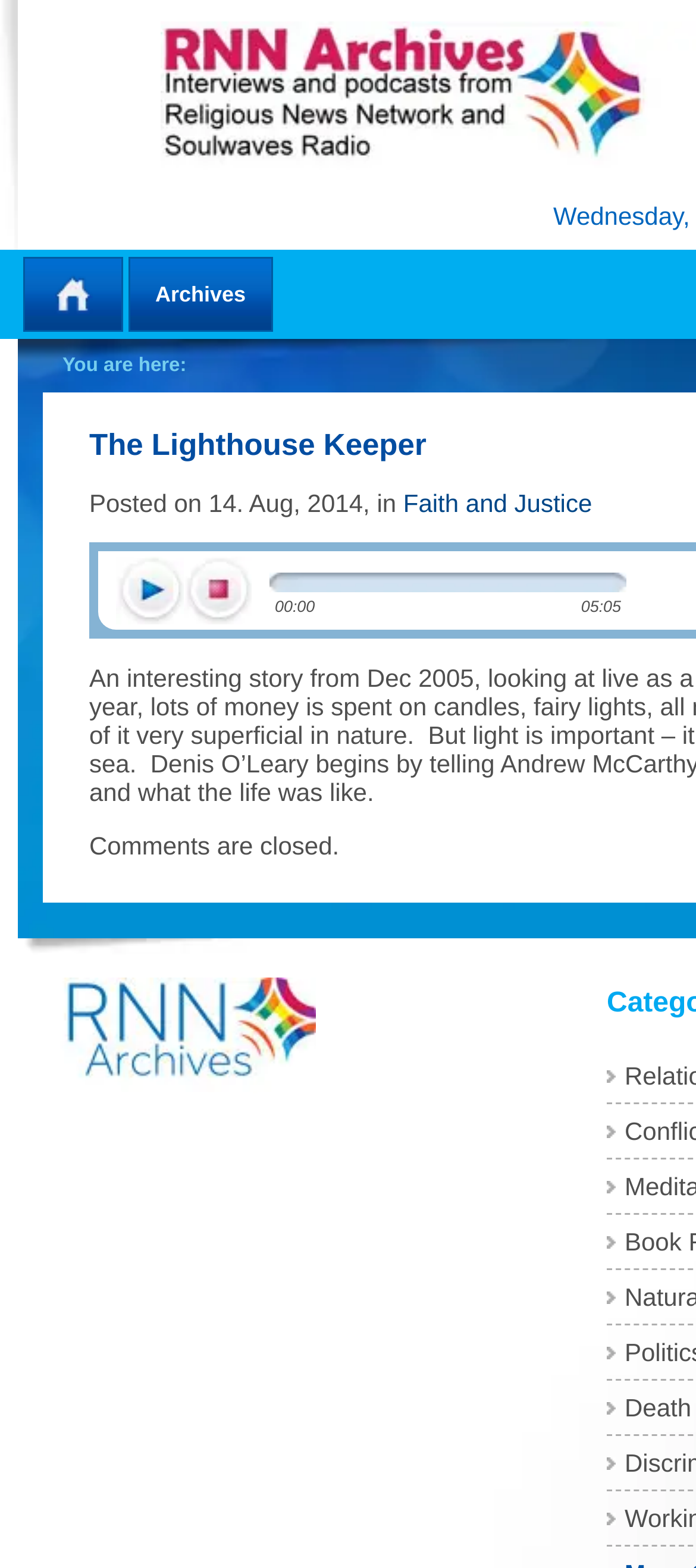Is commenting allowed on this article?
Based on the image content, provide your answer in one word or a short phrase.

No